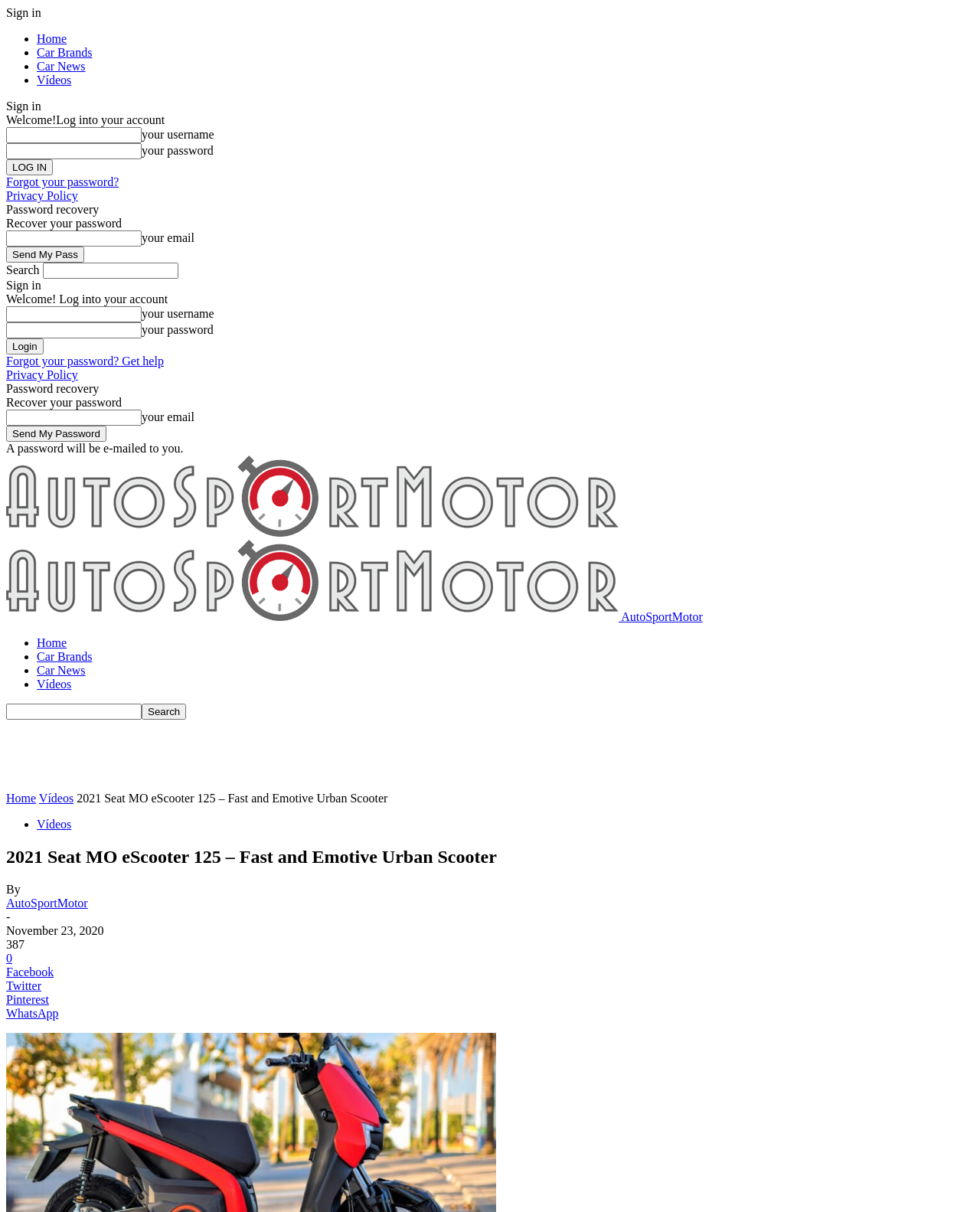Locate the UI element described as follows: "Forgot your password? Get help". Return the bounding box coordinates as four float numbers between 0 and 1 in the order [left, top, right, bottom].

[0.006, 0.292, 0.167, 0.303]